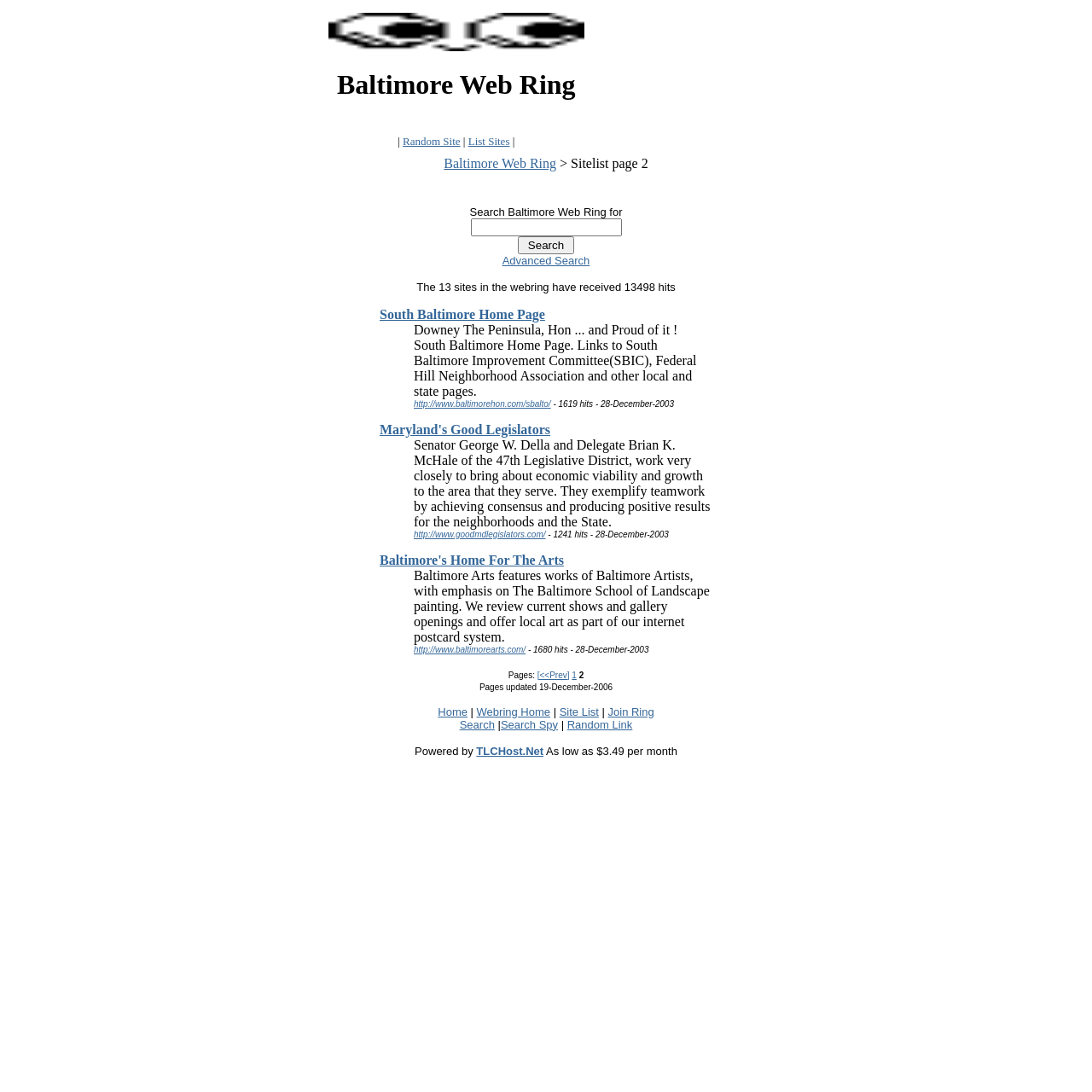What is the name of the webring?
Ensure your answer is thorough and detailed.

The name of the webring can be found in the top-left corner of the webpage, where it is written as 'Baltimore Web Ring | Random Site | List Sites |'.